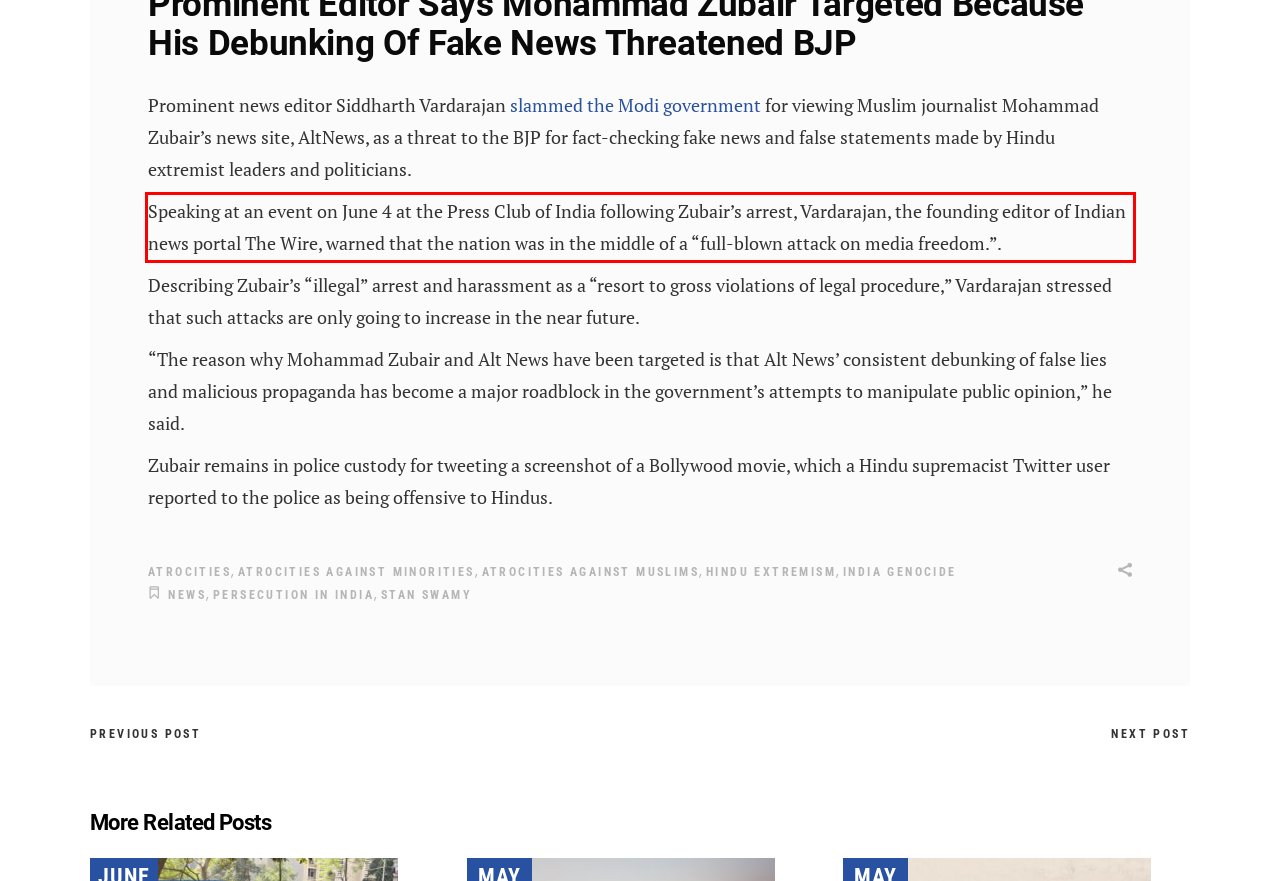Examine the screenshot of the webpage, locate the red bounding box, and generate the text contained within it.

Speaking at an event on June 4 at the Press Club of India following Zubair’s arrest, Vardarajan, the founding editor of Indian news portal The Wire, warned that the nation was in the middle of a “full-blown attack on media freedom.”.